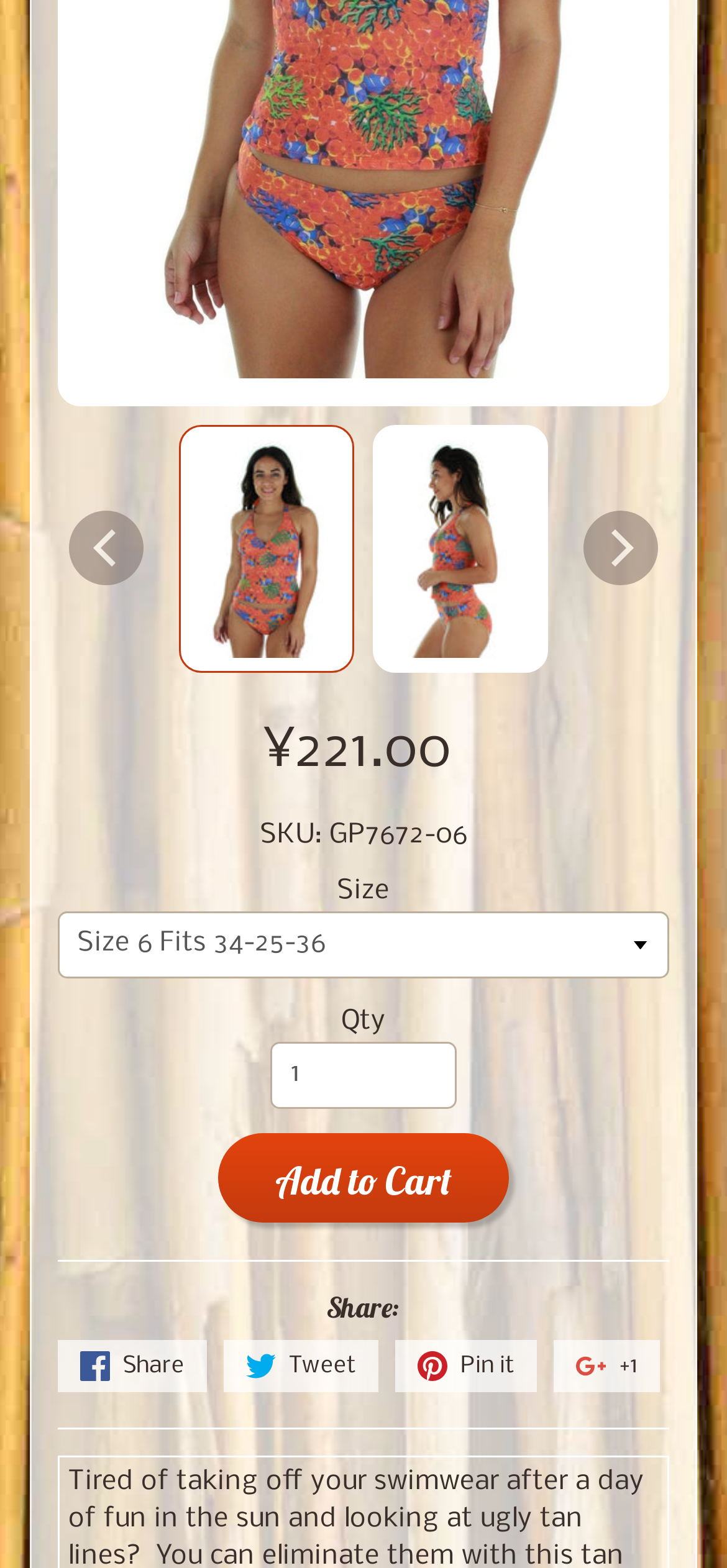What is the default quantity of the product?
Using the details shown in the screenshot, provide a comprehensive answer to the question.

I found the default quantity of the product by looking at the spinbutton element with the valuemin '1' which is located at the coordinates [0.372, 0.665, 0.628, 0.707].